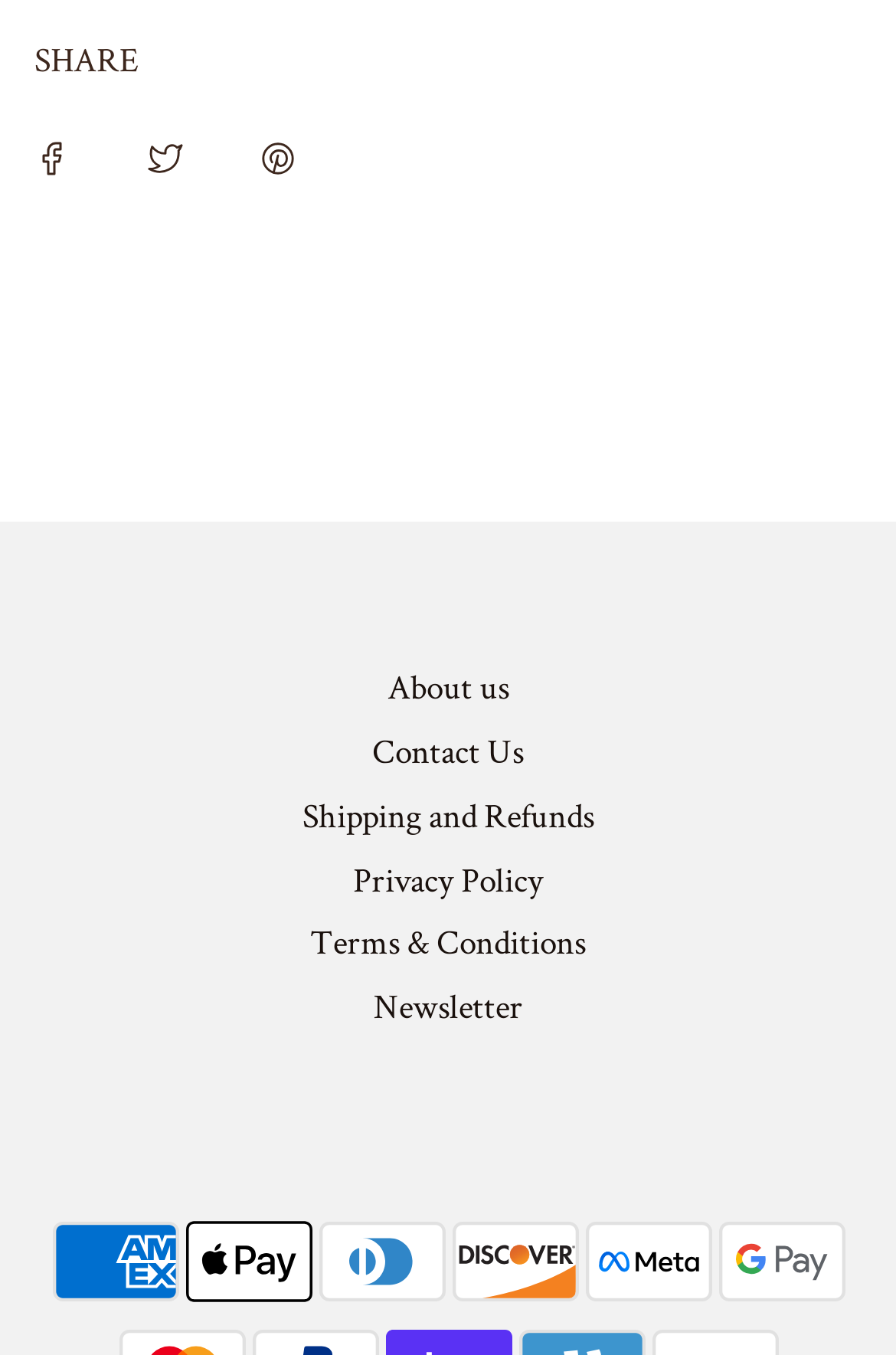Specify the bounding box coordinates (top-left x, top-left y, bottom-right x, bottom-right y) of the UI element in the screenshot that matches this description: parent_node: SHARE aria-label="Share on Twitter"

[0.126, 0.065, 0.244, 0.157]